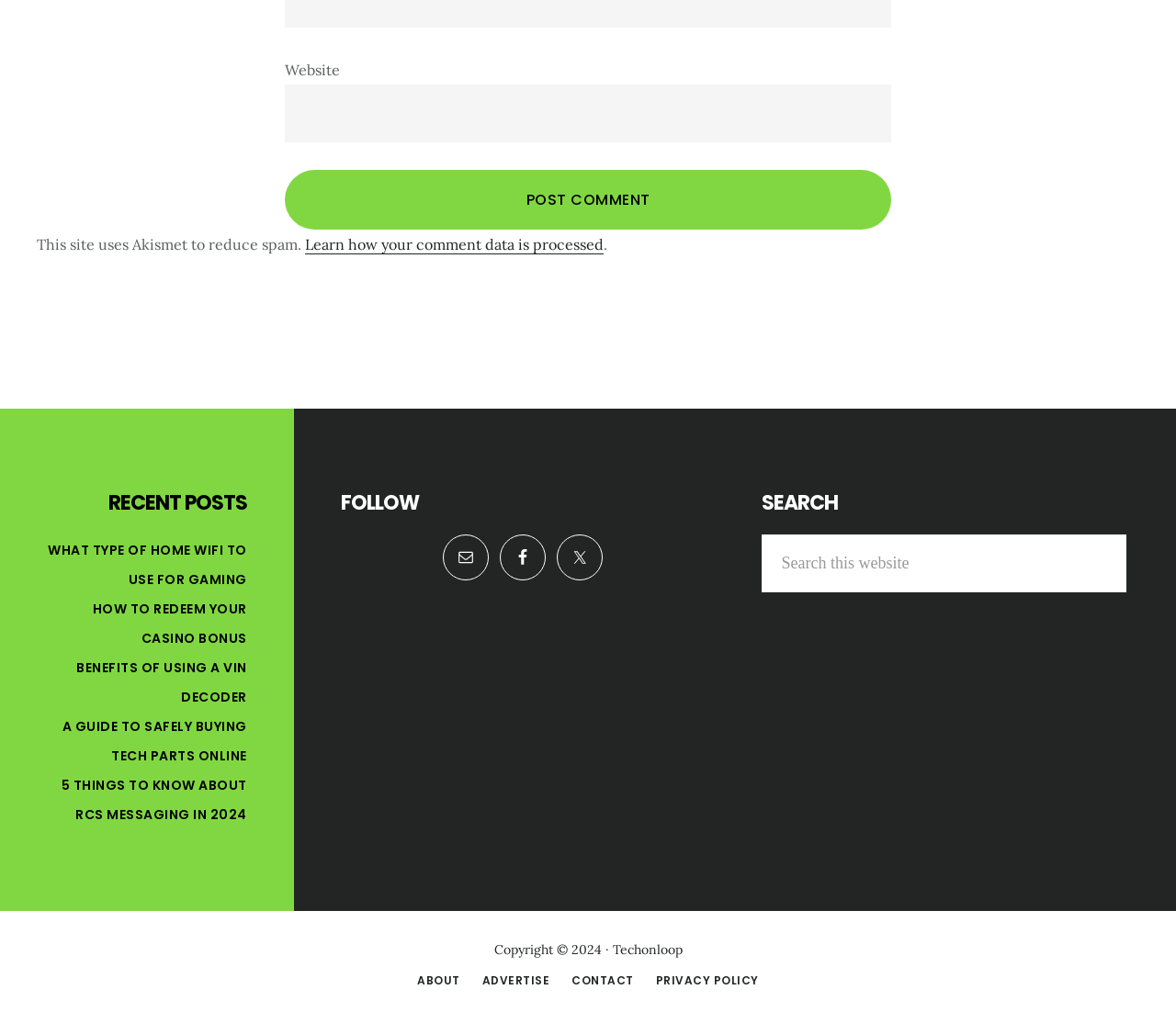Please specify the bounding box coordinates in the format (top-left x, top-left y, bottom-right x, bottom-right y), with all values as floating point numbers between 0 and 1. Identify the bounding box of the UI element described by: Privacy Policy

[0.558, 0.963, 0.645, 0.974]